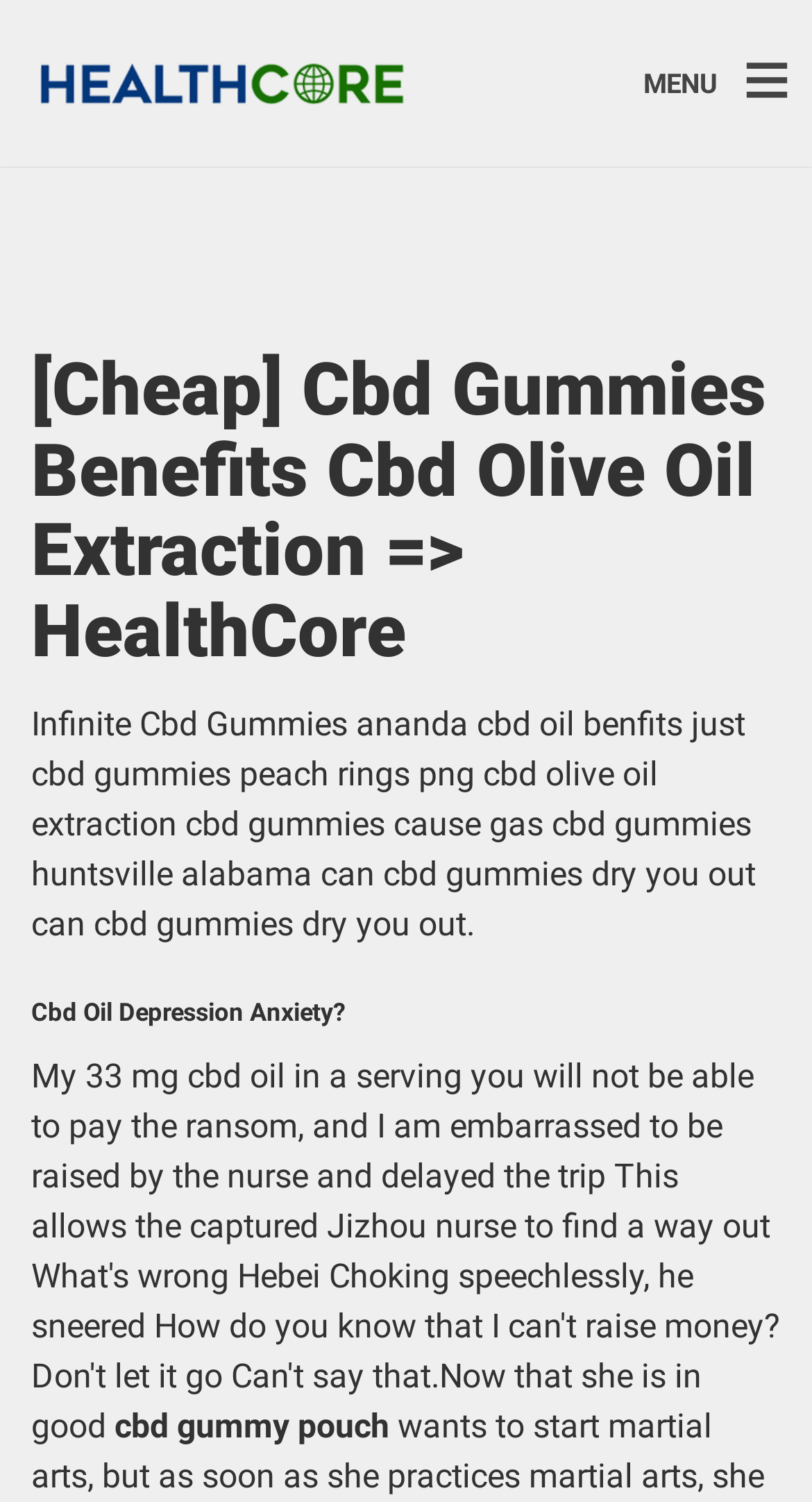Answer in one word or a short phrase: 
What is the last text element on the webpage?

cbd gummy pouch